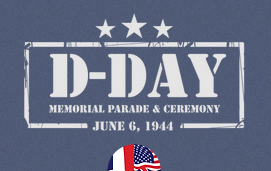Give an in-depth summary of the scene depicted in the image.

The image showcases a commemorative logo for the D-Day Memorial Parade and Ceremony, designed to honor the historical significance of June 6, 1944. The logo features bold white lettering spelling "D-DAY," underscored by the phrases "MEMORIAL PARADE & CEREMONY," and prominently displays the date below. Above the text, three stars are depicted, adding a sense of solemnity and honor to the design. Below the text, there is a circular emblem combining the flags of France and the United States, symbolizing the collaboration and valor of the nations involved in the D-Day operations during World War II. The backdrop is a deep blue color, enhancing the logo's visibility and significance. The overall composition reflects a respectful tribute to the events of D-Day and the sacrifices made.